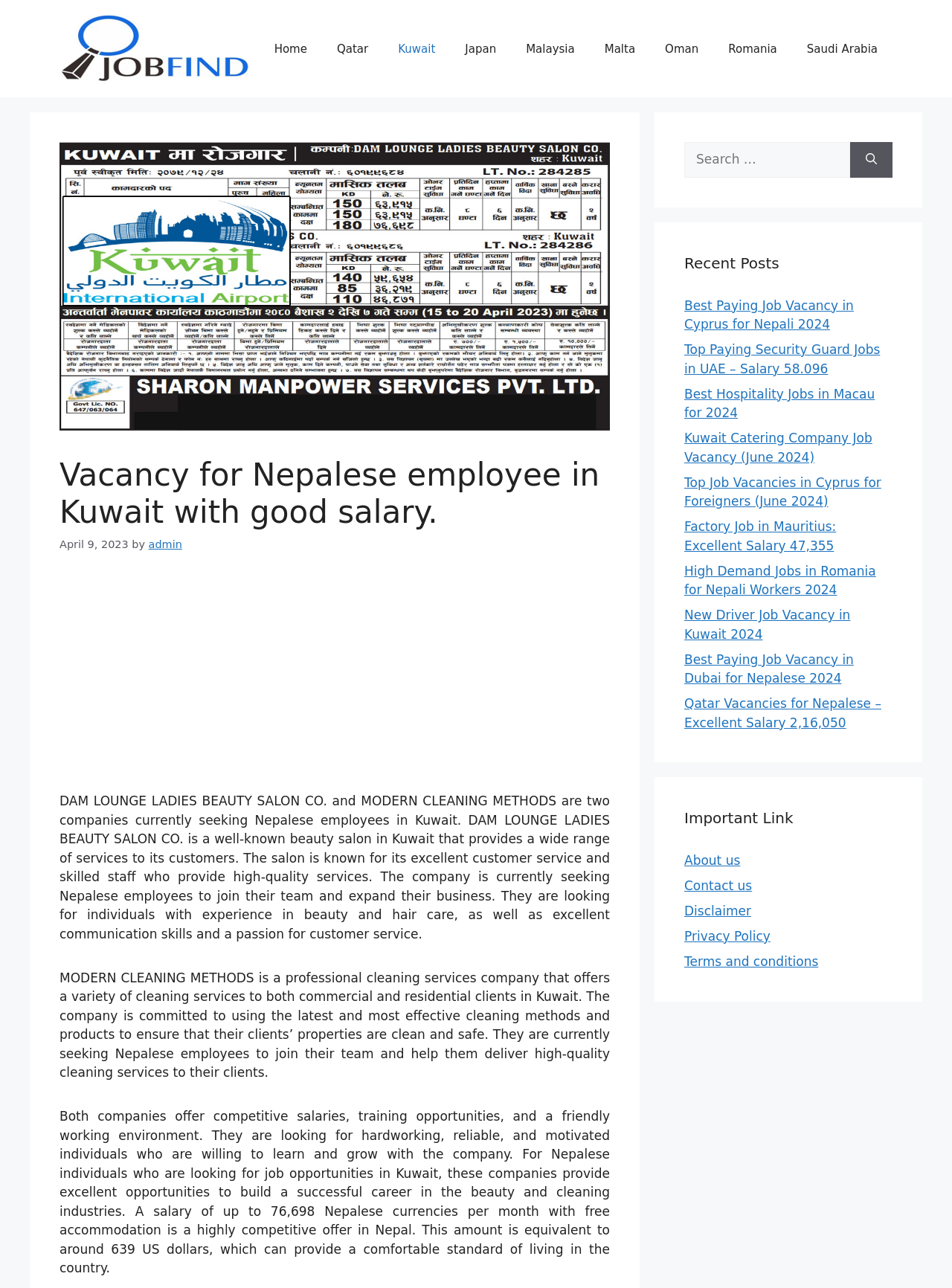Locate the bounding box coordinates of the element I should click to achieve the following instruction: "Explore recent posts".

[0.719, 0.195, 0.938, 0.213]